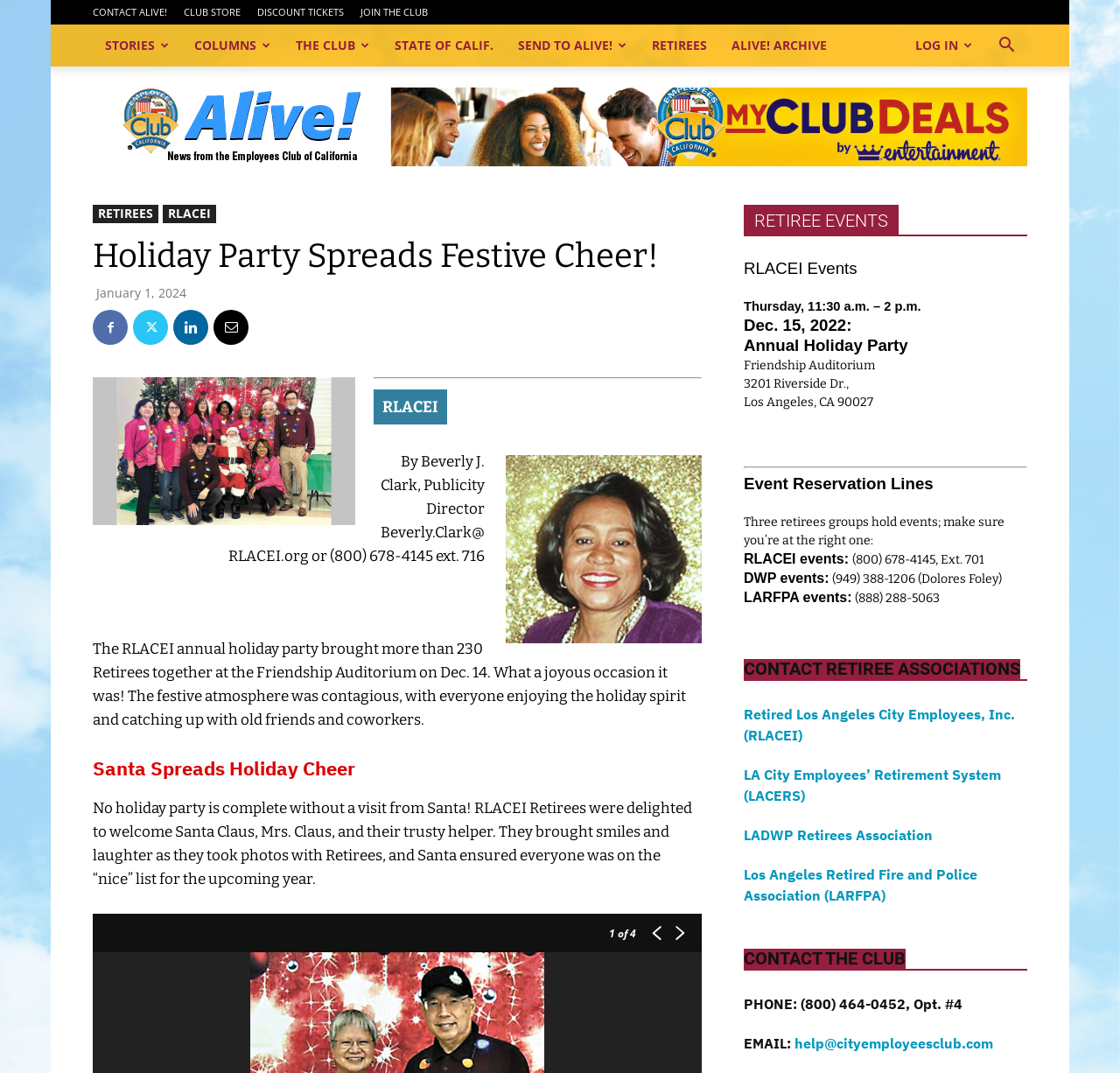Create an elaborate caption for the webpage.

The webpage is about the Alive! News, specifically featuring an article about a holiday party that spread festive cheer. At the top of the page, there are several links to different sections of the website, including "CONTACT ALIVE!", "CLUB STORE", "DISCOUNT TICKETS", and "JOIN THE CLUB". Below these links, there are more links to various categories, such as "STORIES", "COLUMNS", "THE CLUB", and "STATE OF CALIF.". 

On the left side of the page, there is a search box with a "Search" button. Above the search box, there is an image of the Alive! Employees Club of California, accompanied by several links and social media icons. 

The main content of the page is an article about the RLACEI annual holiday party, which brought together over 230 retirees. The article features several paragraphs of text, including a description of the festive atmosphere and the visit from Santa Claus. There are also several images scattered throughout the article.

Below the article, there are sections for "RETIREE EVENTS" and "CONTACT RETIREE ASSOCIATIONS", which provide information about upcoming events and contact details for various retiree associations. The page also includes a section for "CONTACT THE CLUB", with phone and email contact information.